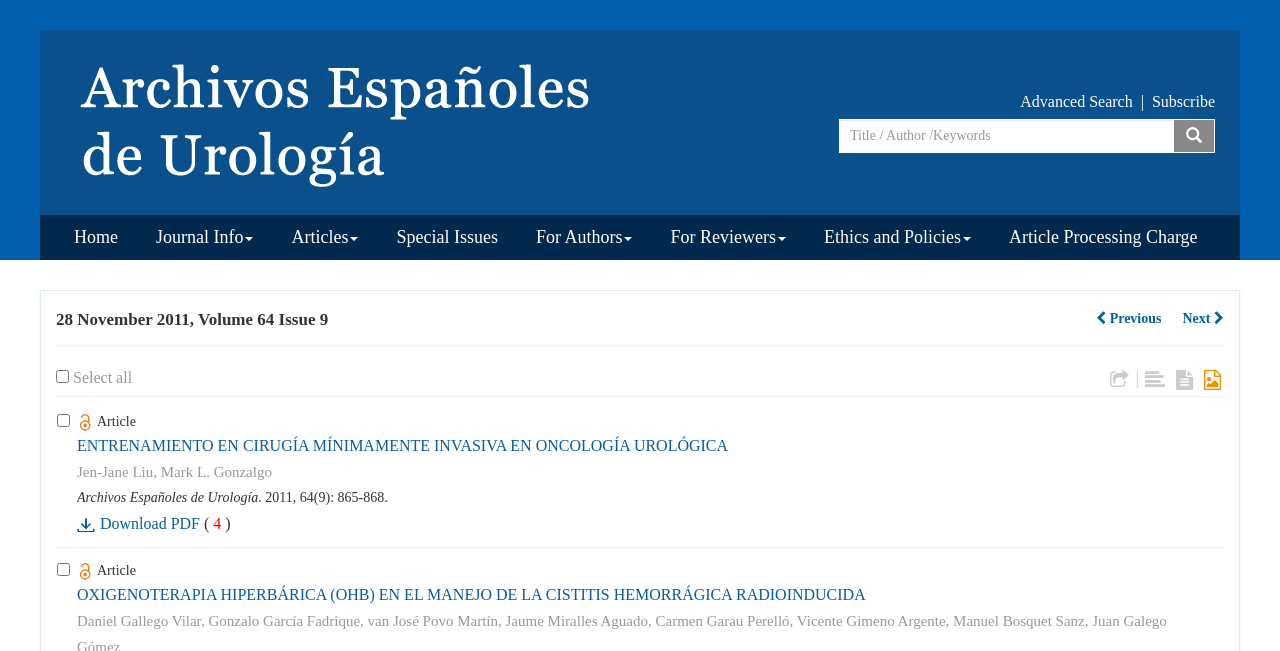Kindly determine the bounding box coordinates for the clickable area to achieve the given instruction: "Search for something".

None